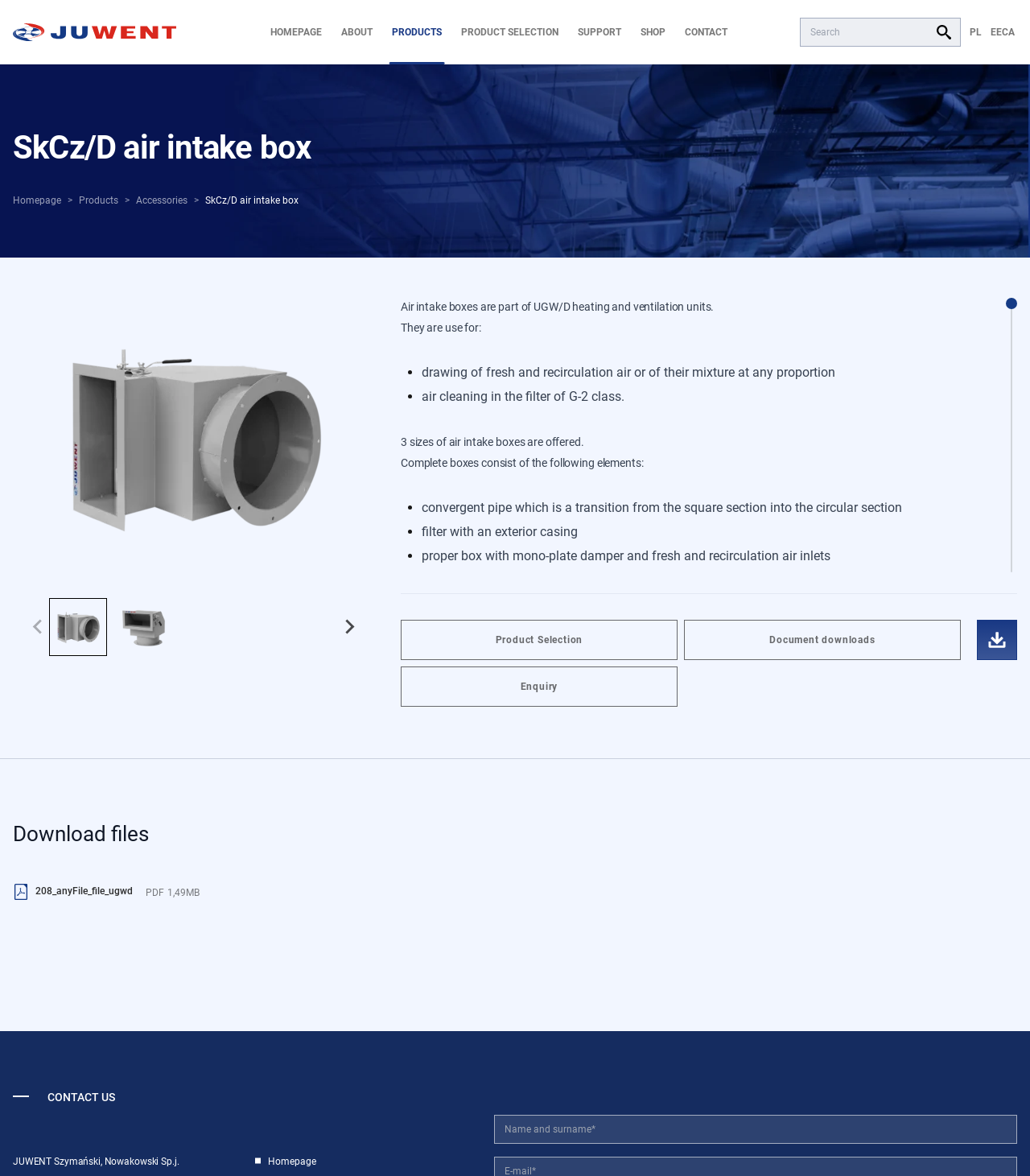Based on the image, give a detailed response to the question: How many sizes of air intake boxes are offered?

The webpage states that 3 sizes of air intake boxes are offered, and they consist of various elements such as convergent pipe, filter with an exterior casing, and proper box with mono-plate damper and fresh and recirculation air inlets.